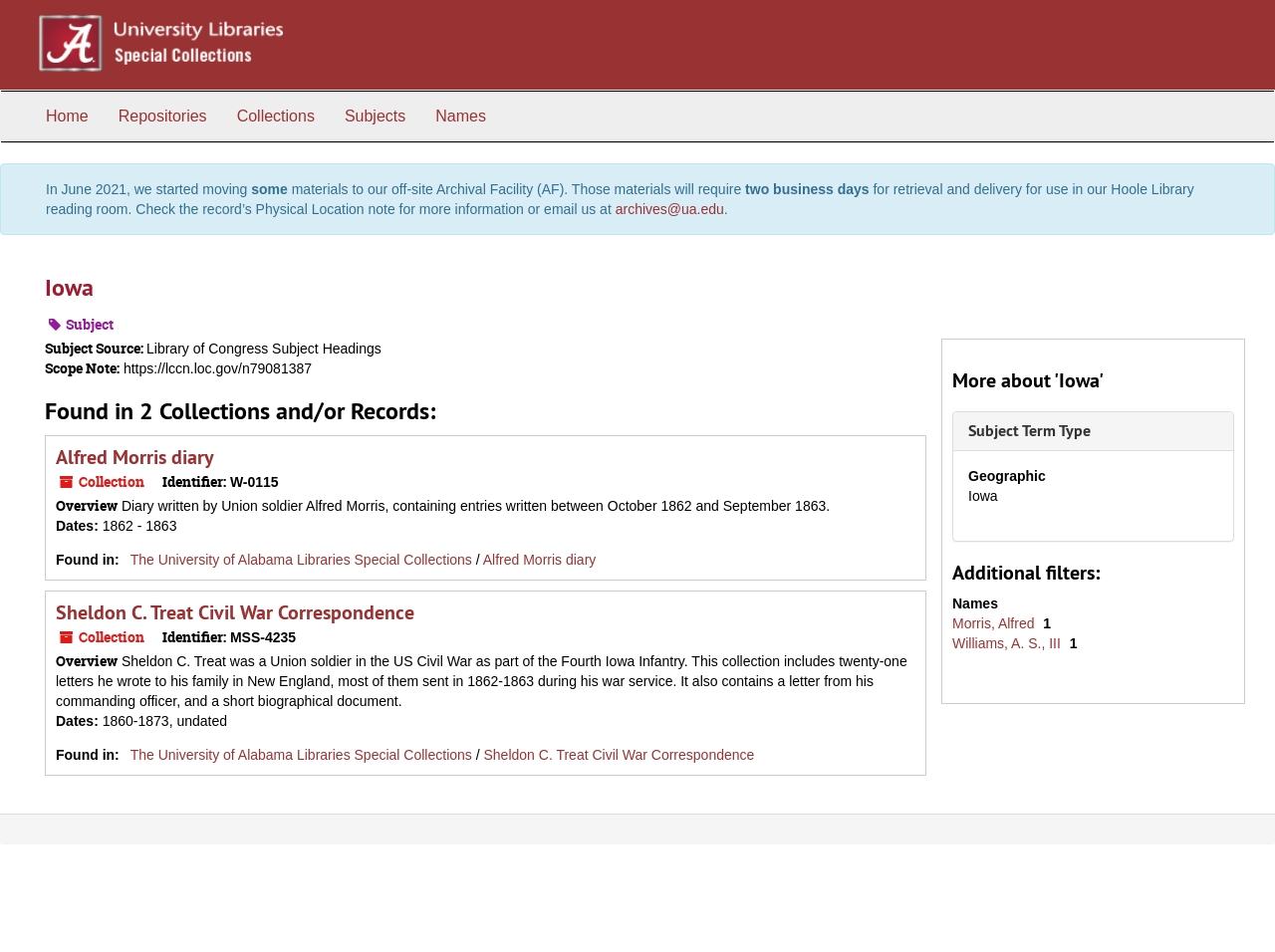Please identify the bounding box coordinates of the area that needs to be clicked to follow this instruction: "View the 'Alfred Morris diary' collection".

[0.044, 0.466, 0.168, 0.493]